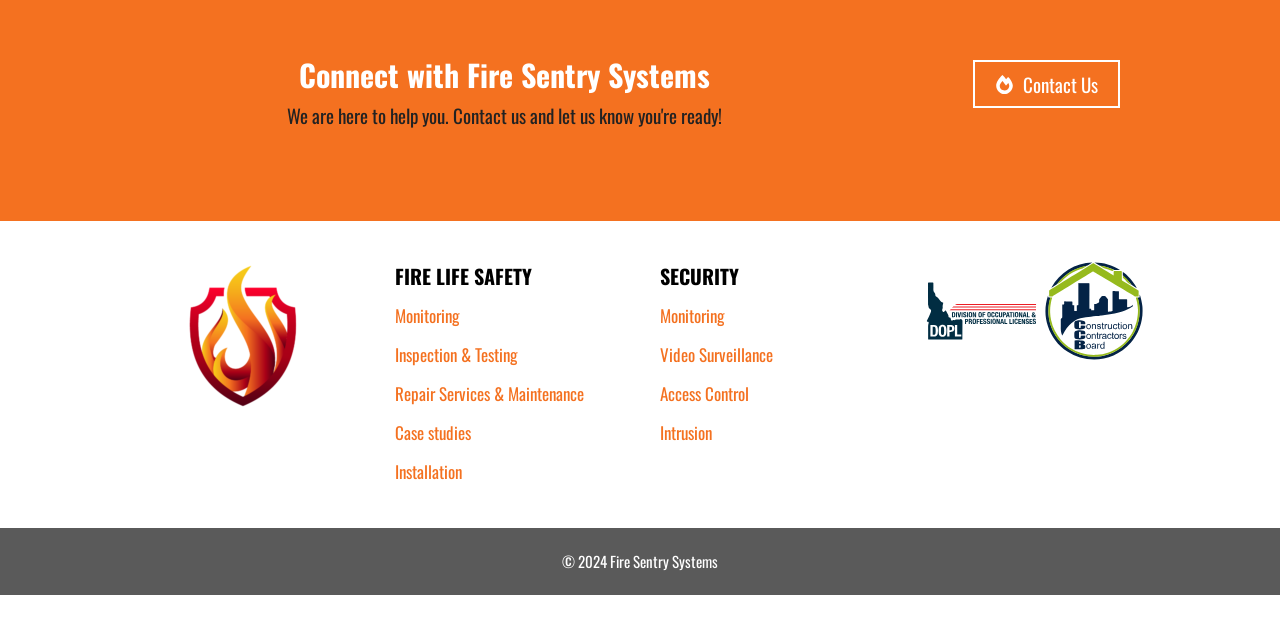Using the description "Repair Services & Maintenance", locate and provide the bounding box of the UI element.

[0.309, 0.595, 0.456, 0.634]